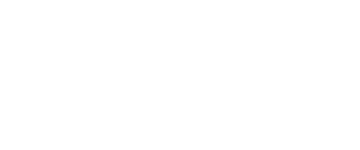Why are rubber-shaped parts common in various industries?
Could you answer the question with a detailed and thorough explanation?

The article mentions that rubber-shaped parts are common in various industries due to their versatility and adaptability, which makes them useful in a wide range of applications.